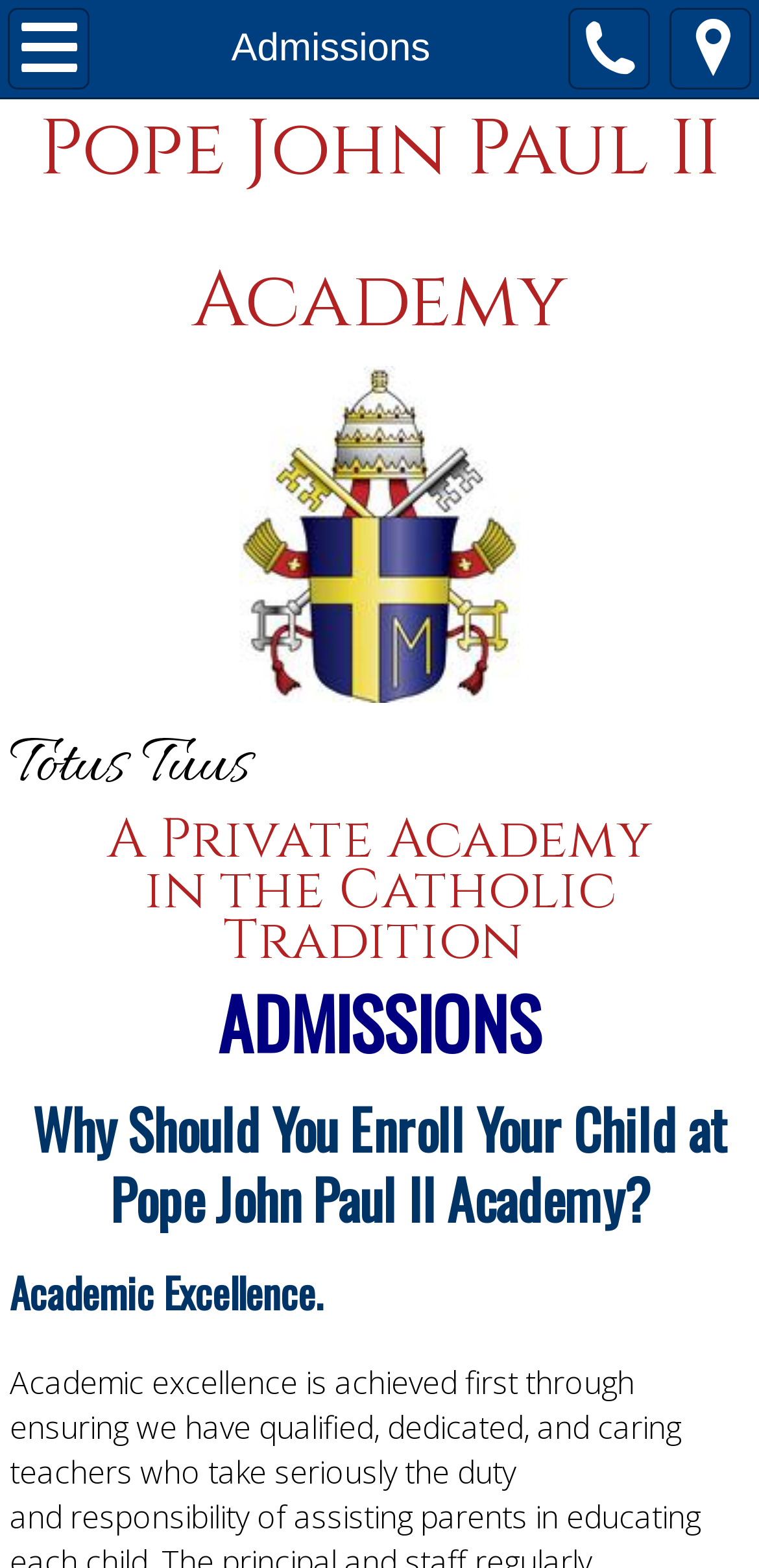How many buttons are at the top of the webpage?
Use the image to answer the question with a single word or phrase.

3